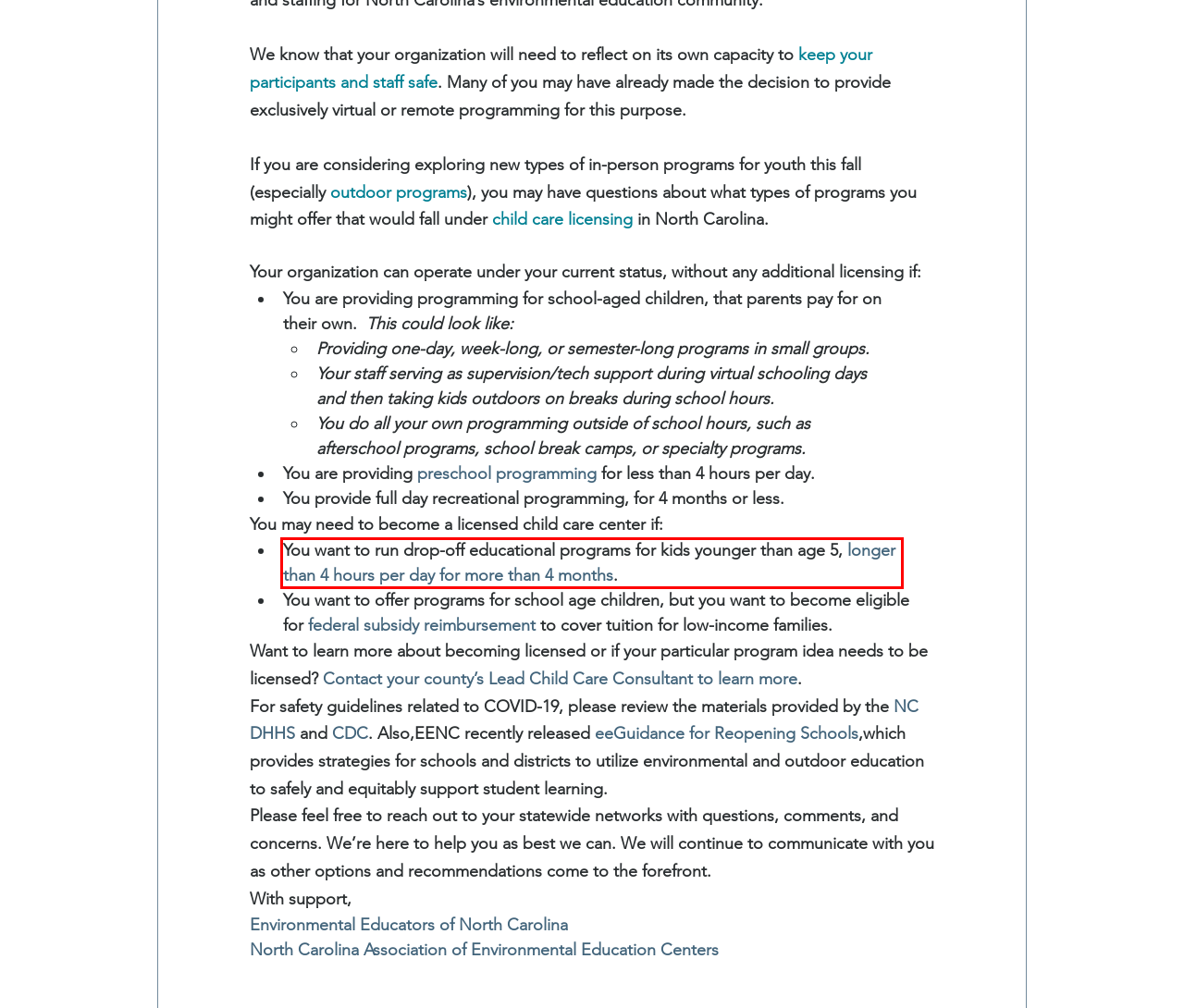Observe the screenshot of the webpage that includes a red rectangle bounding box. Conduct OCR on the content inside this red bounding box and generate the text.

You want to run drop-off educational programs for kids younger than age 5, longer than 4 hours per day for more than 4 months.